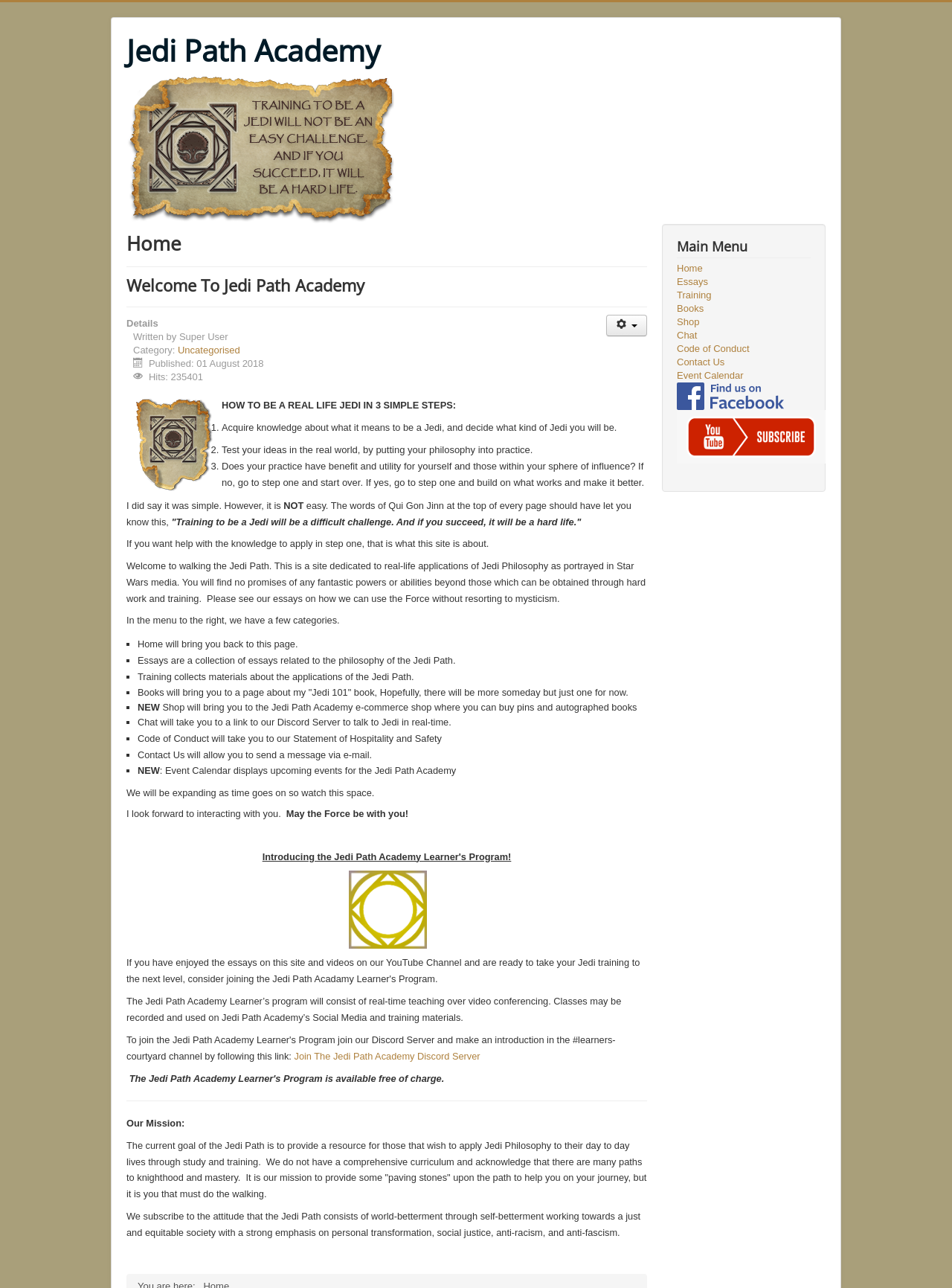Find the bounding box coordinates of the clickable area required to complete the following action: "Click on the 'Jedi Path Academy' link".

[0.133, 0.025, 0.399, 0.053]